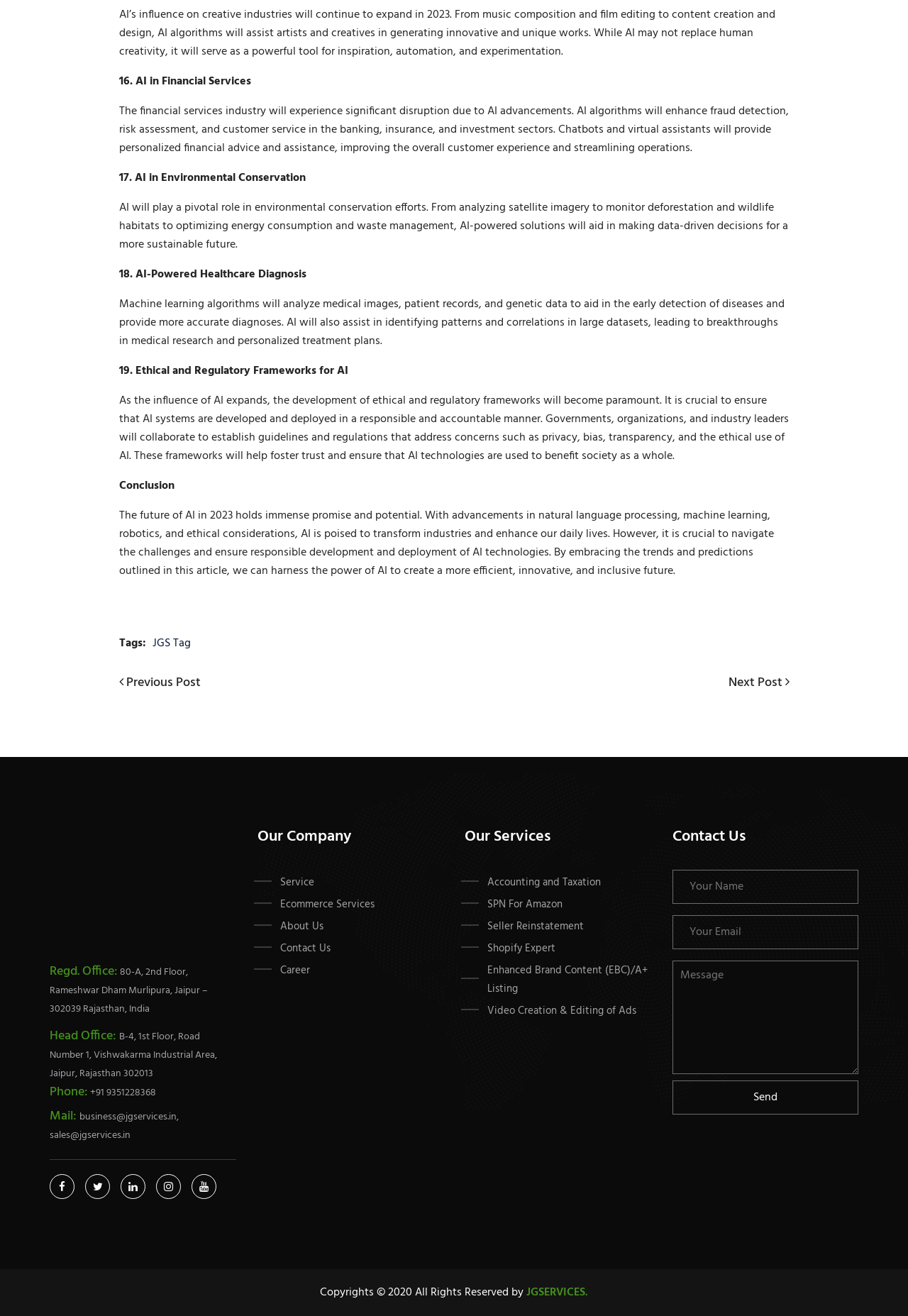Given the description: "Career", determine the bounding box coordinates of the UI element. The coordinates should be formatted as four float numbers between 0 and 1, [left, top, right, bottom].

[0.299, 0.728, 0.504, 0.745]